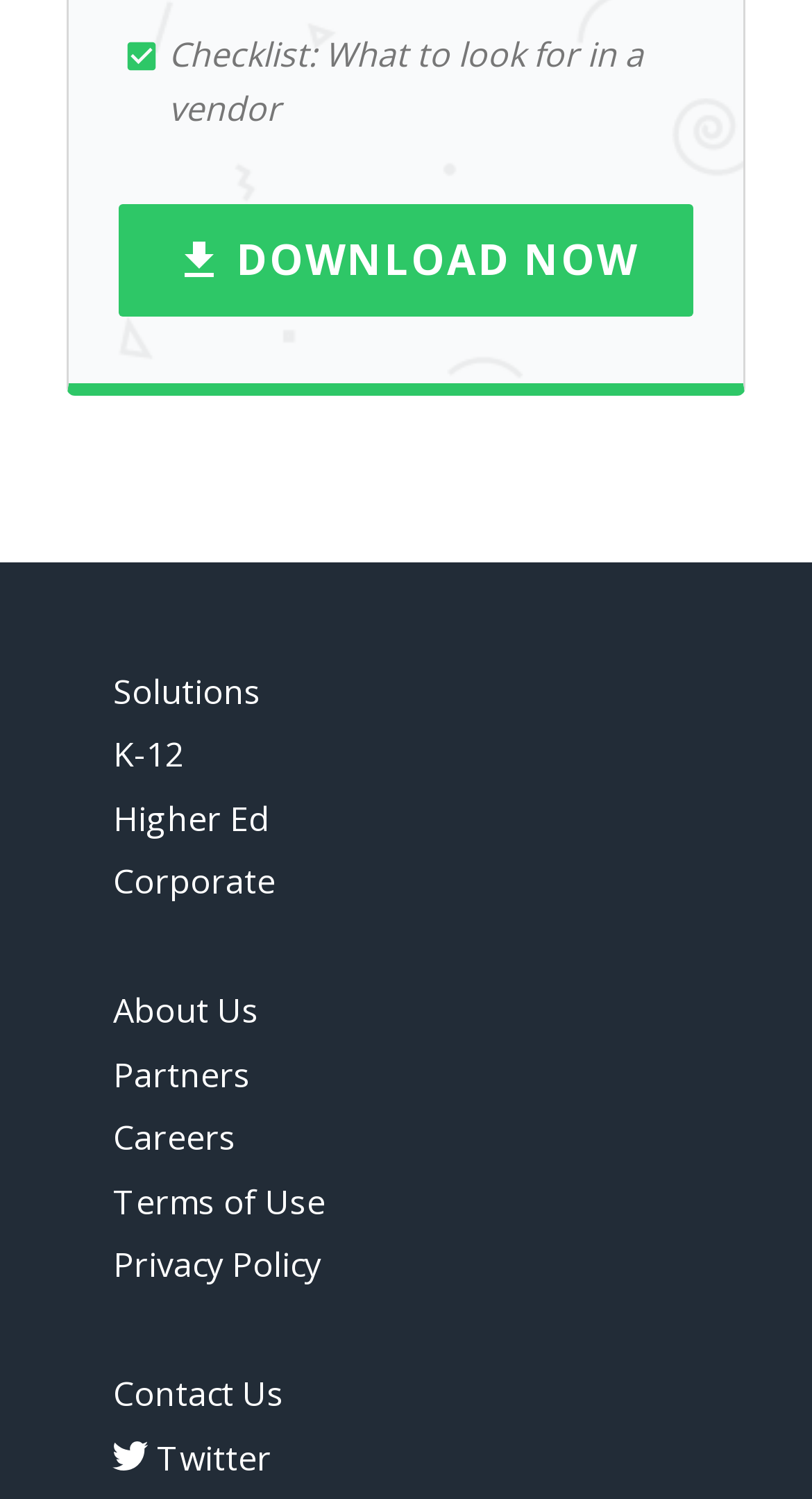What is the icon next to the 'Twitter' link?
Kindly offer a comprehensive and detailed response to the question.

The 'Twitter' link has an image icon next to it, which is represented by the image element with a bounding box coordinate of [0.139, 0.961, 0.183, 0.981].